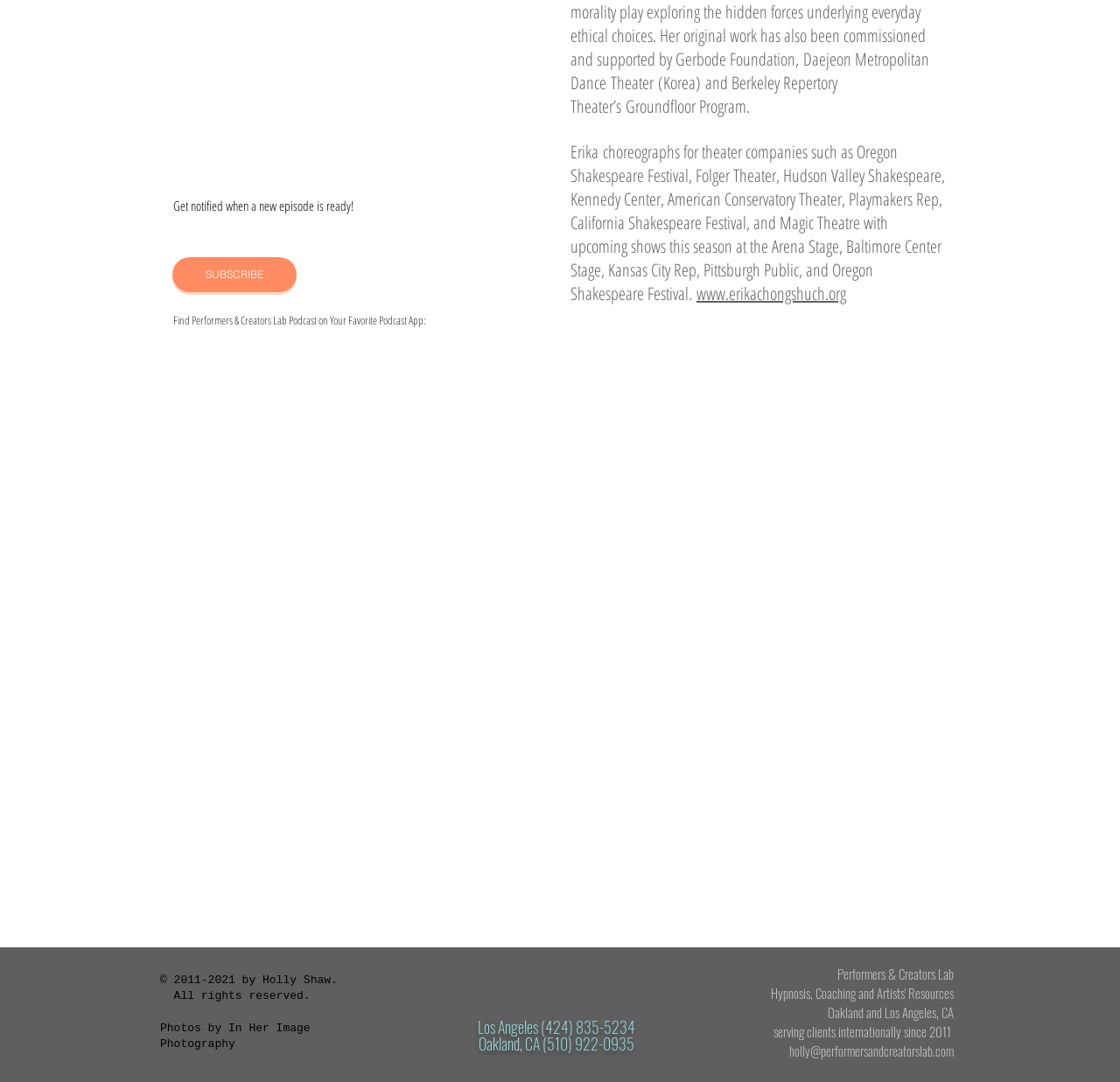Please locate the clickable area by providing the bounding box coordinates to follow this instruction: "Contact Holly via email".

[0.705, 0.962, 0.852, 0.98]